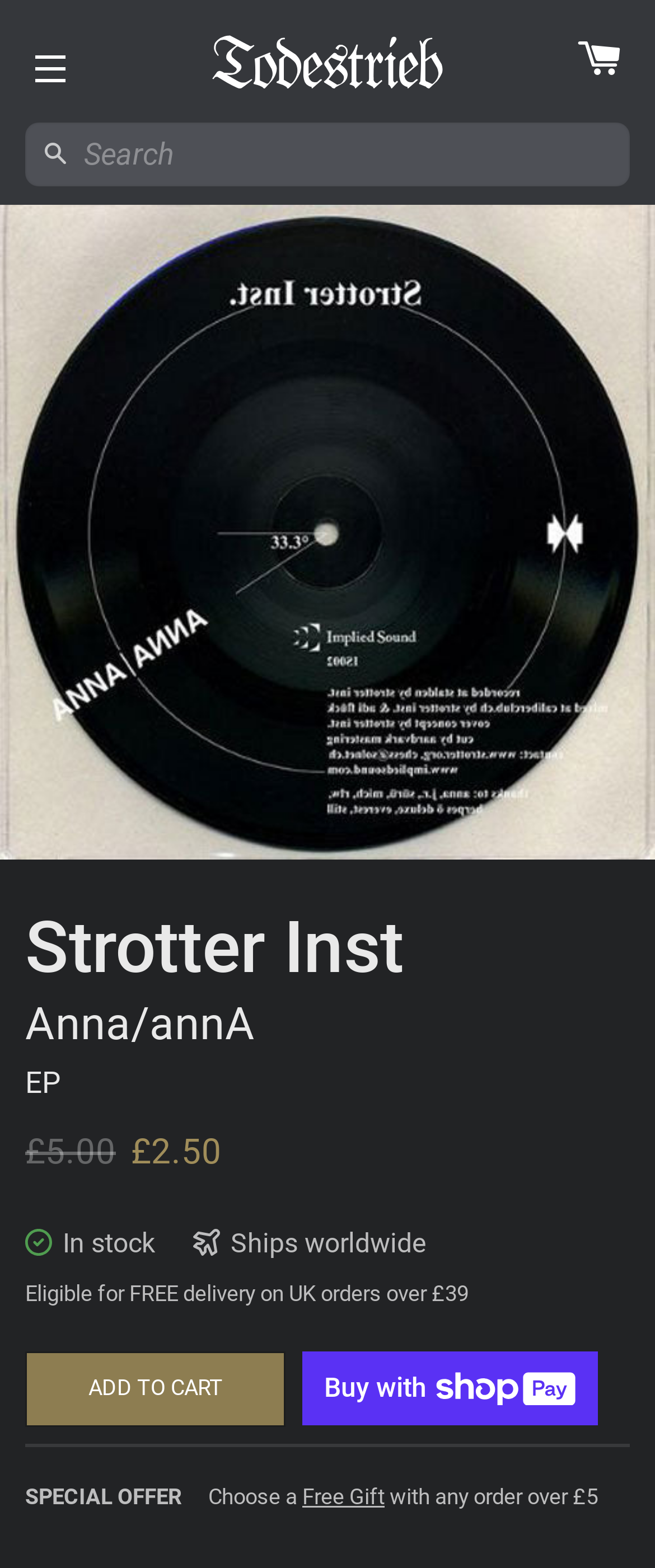Using the provided description Cart, find the bounding box coordinates for the UI element. Provide the coordinates in (top-left x, top-left y, bottom-right x, bottom-right y) format, ensuring all values are between 0 and 1.

[0.844, 0.001, 0.987, 0.077]